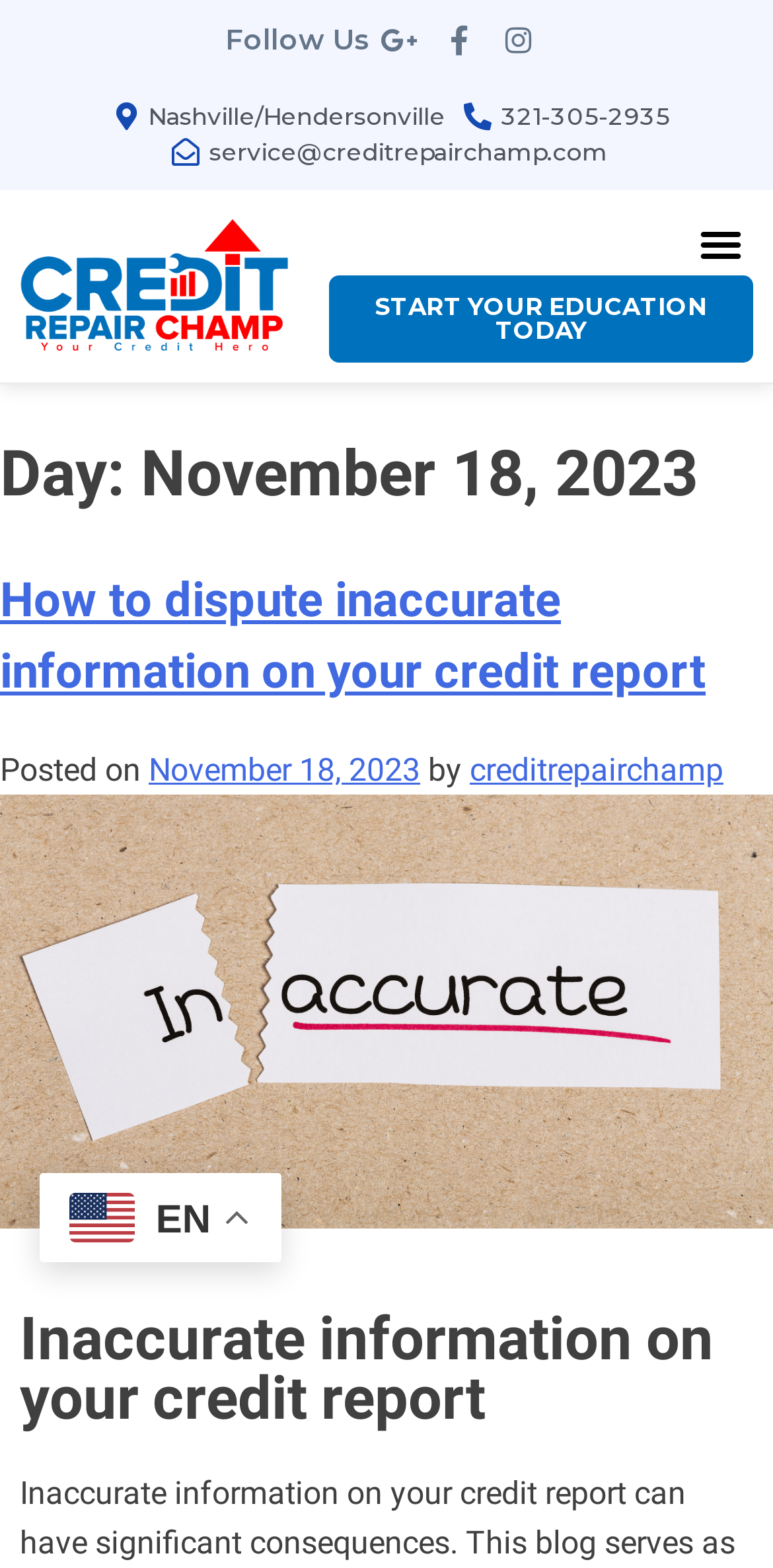What is the date of the article on the webpage?
Please craft a detailed and exhaustive response to the question.

The date can be found in the article heading and also in the 'Posted on' section, which mentions the date as November 18, 2023.